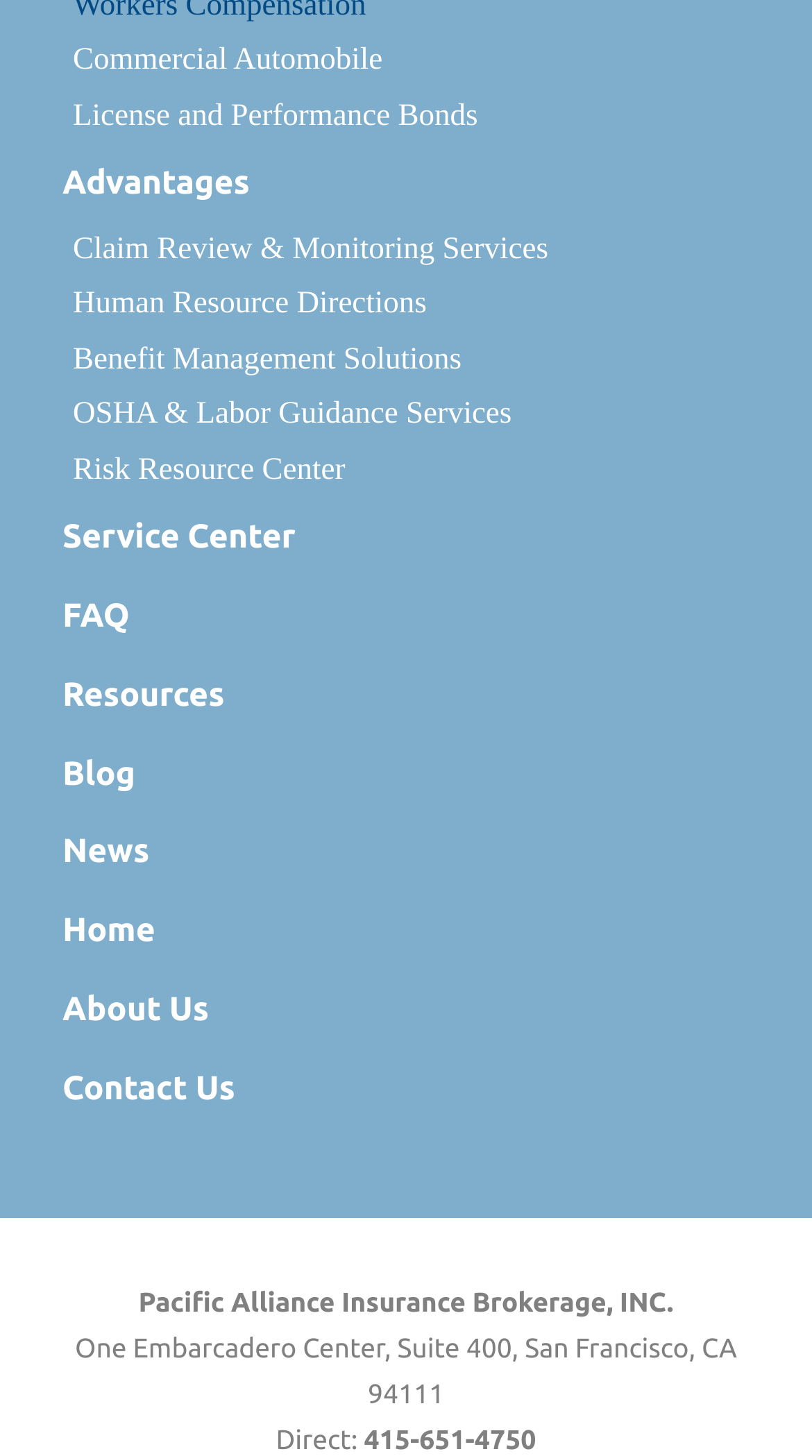Pinpoint the bounding box coordinates of the area that should be clicked to complete the following instruction: "Read the Blog". The coordinates must be given as four float numbers between 0 and 1, i.e., [left, top, right, bottom].

[0.077, 0.508, 0.923, 0.555]